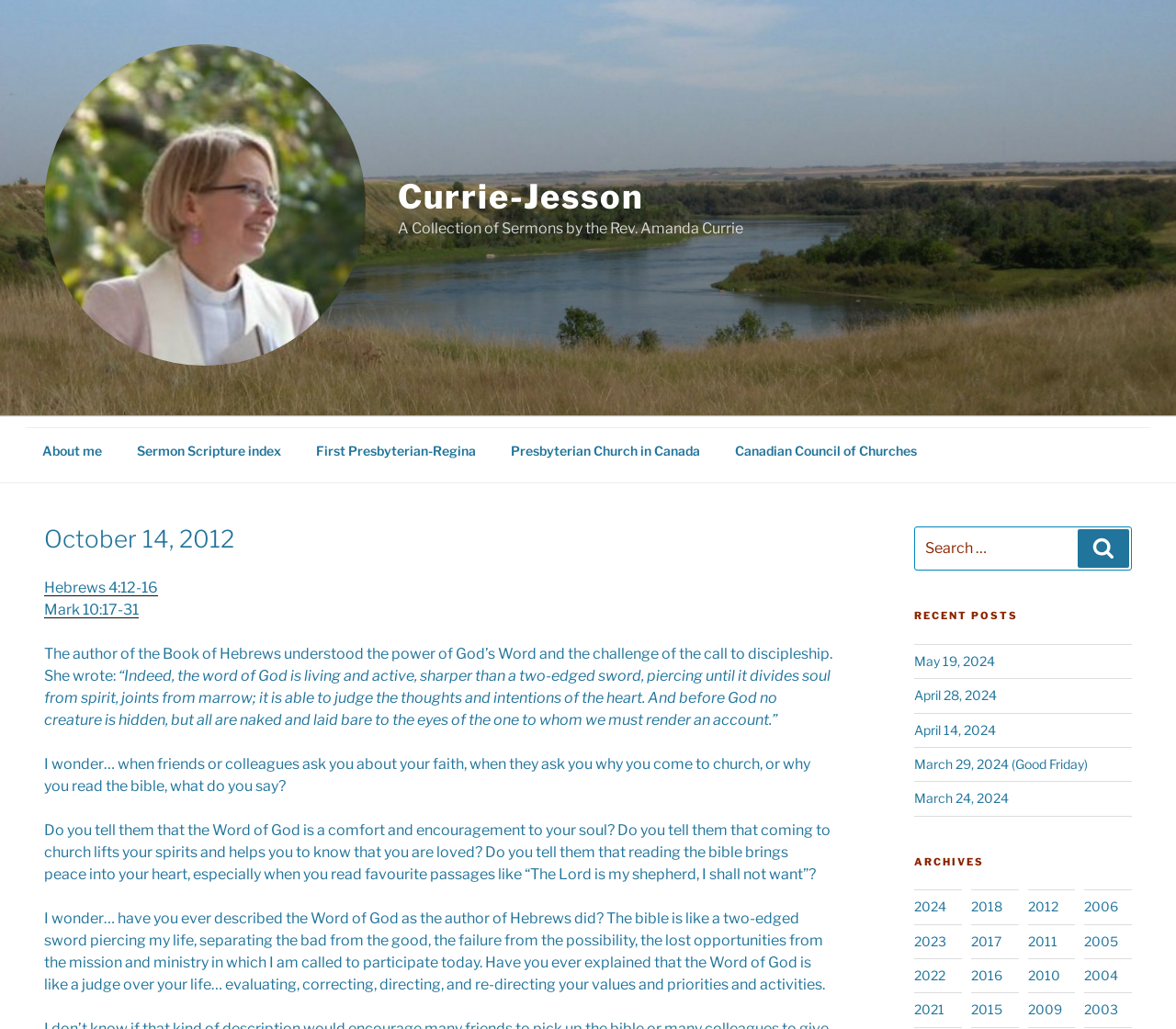Locate the bounding box coordinates of the area to click to fulfill this instruction: "Contact the adult home". The bounding box should be presented as four float numbers between 0 and 1, in the order [left, top, right, bottom].

None